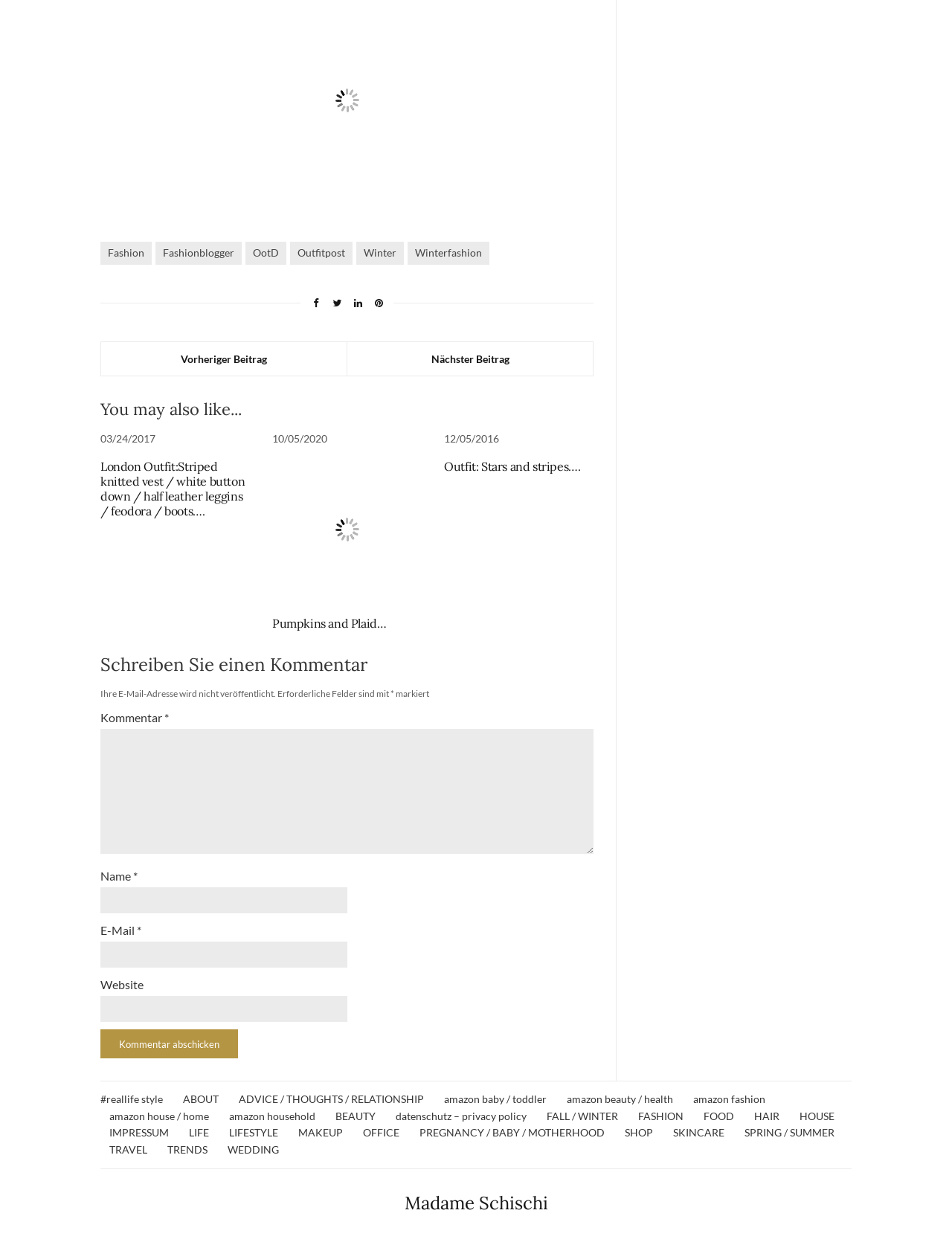Locate the bounding box coordinates of the clickable region necessary to complete the following instruction: "Click on the 'Fashion' link". Provide the coordinates in the format of four float numbers between 0 and 1, i.e., [left, top, right, bottom].

[0.105, 0.194, 0.159, 0.212]